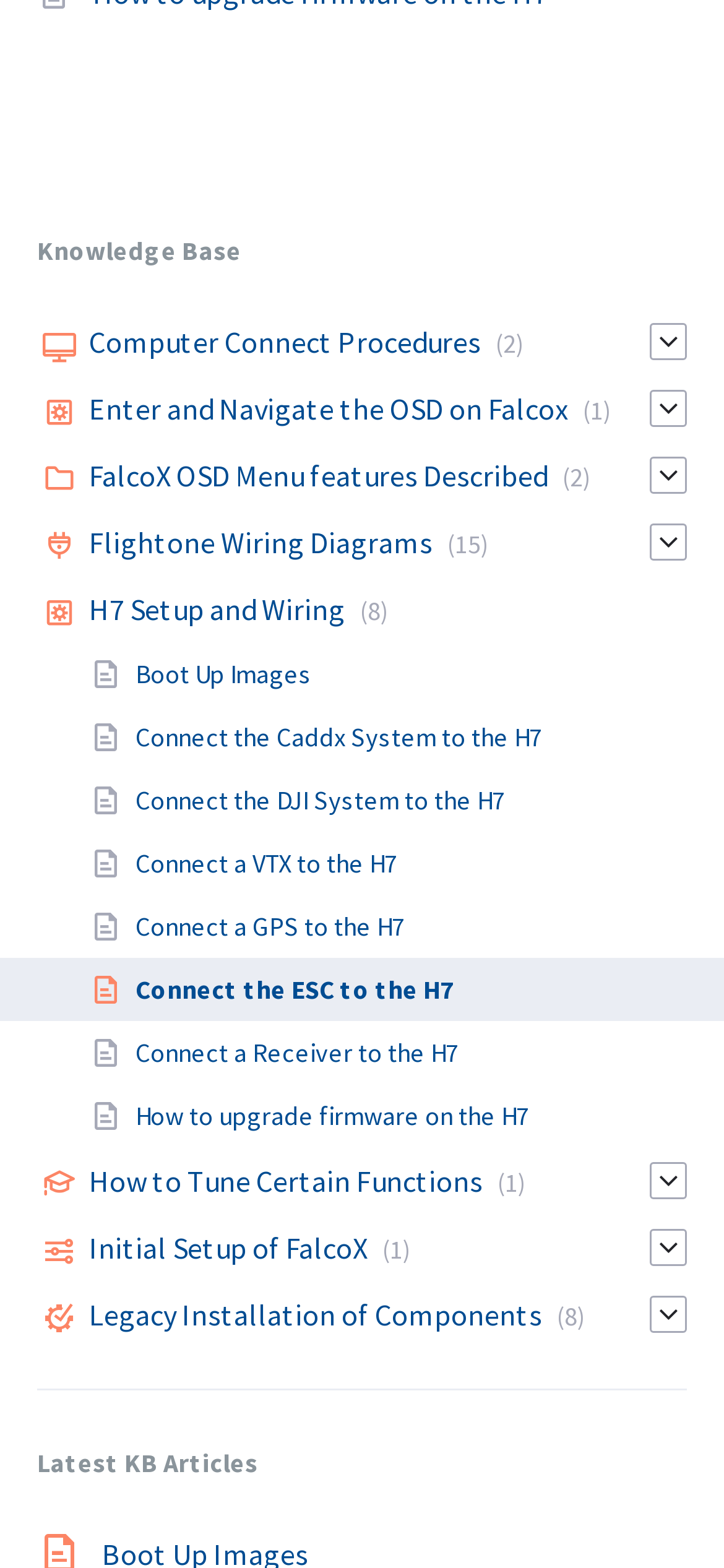Predict the bounding box coordinates for the UI element described as: "How to Tune Certain Functions". The coordinates should be four float numbers between 0 and 1, presented as [left, top, right, bottom].

[0.123, 0.741, 0.667, 0.765]